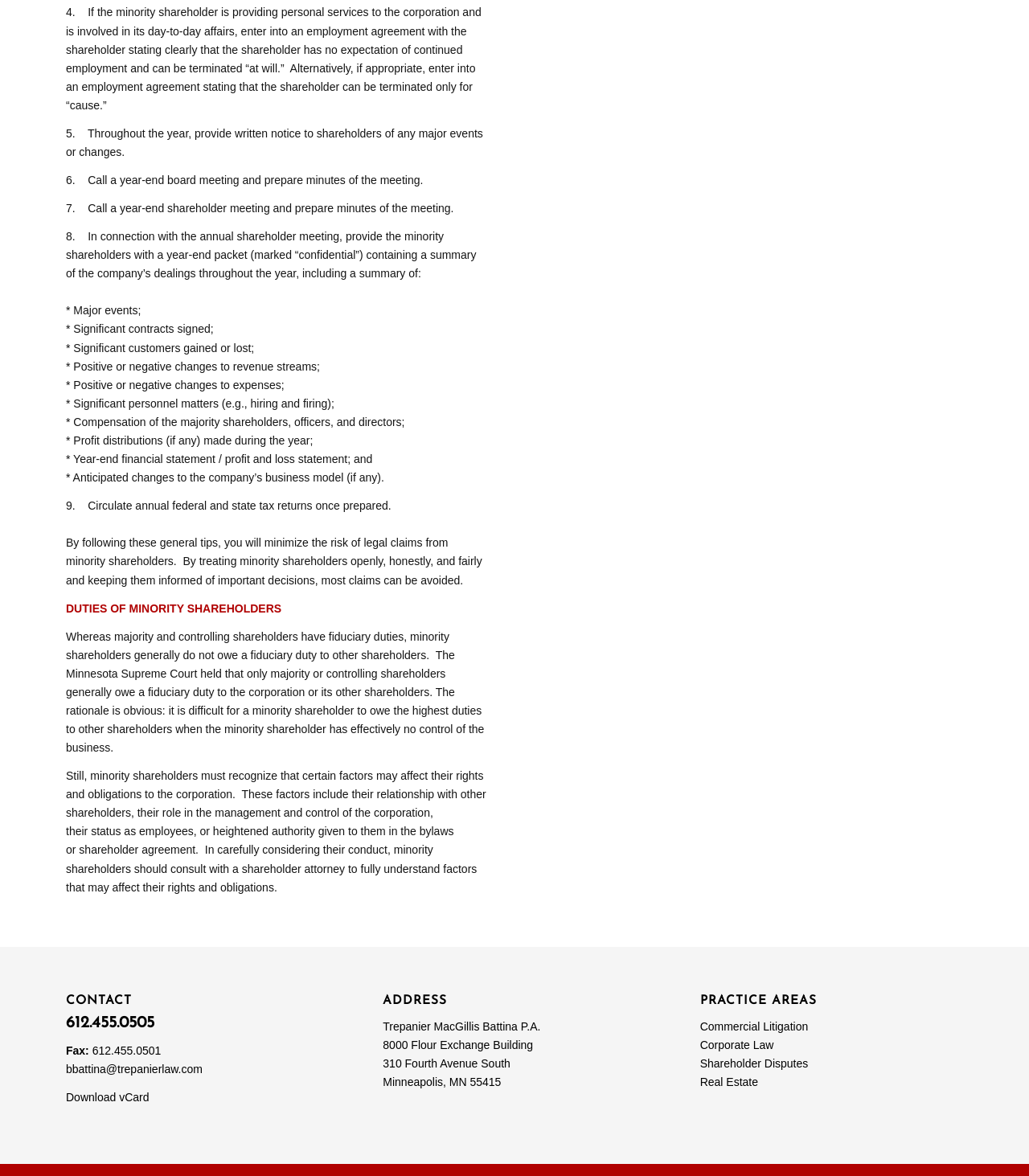Answer this question in one word or a short phrase: What is the role of minority shareholders in the corporation?

No fiduciary duty